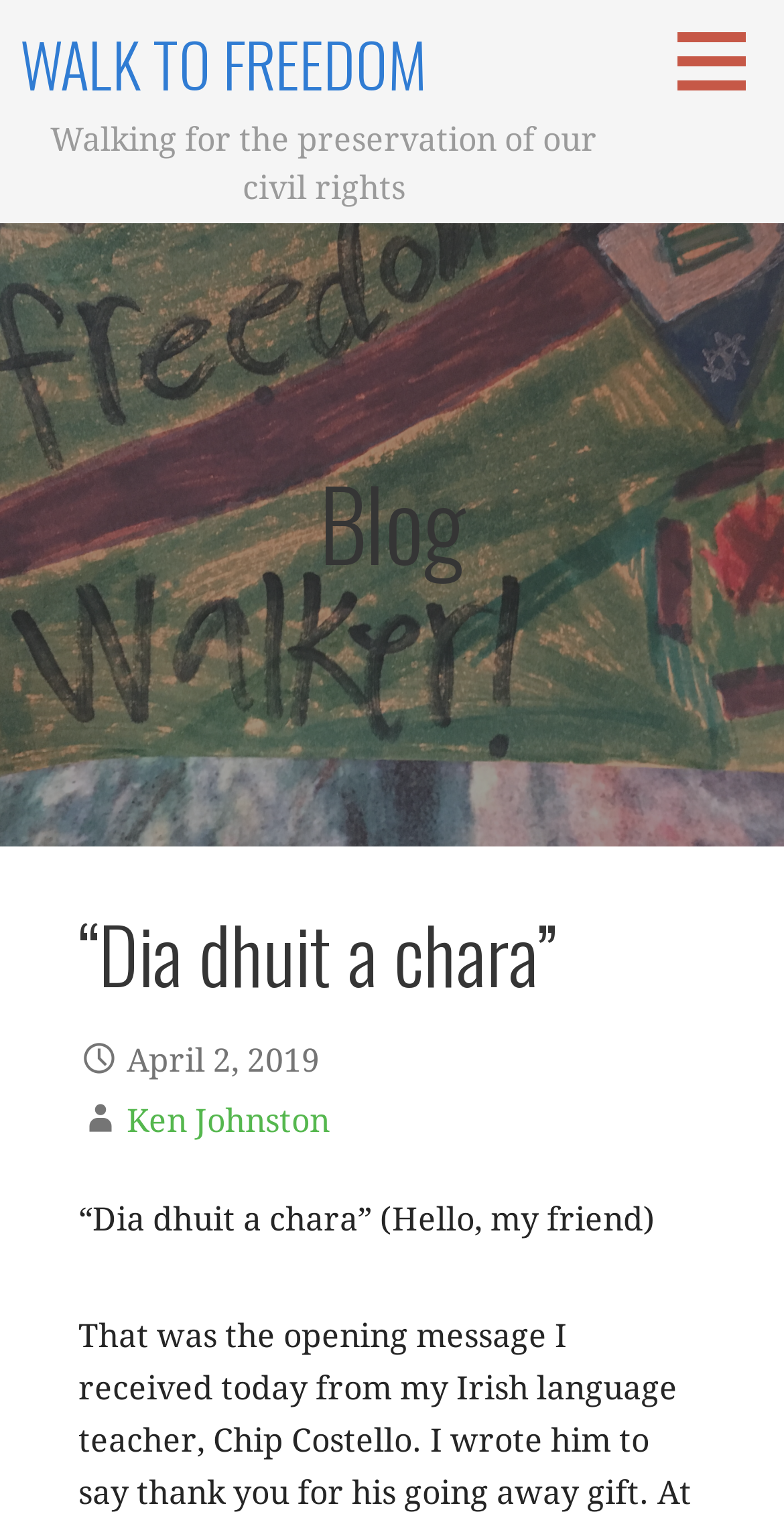Given the description "Walk to Freedom", determine the bounding box of the corresponding UI element.

[0.026, 0.012, 0.544, 0.072]